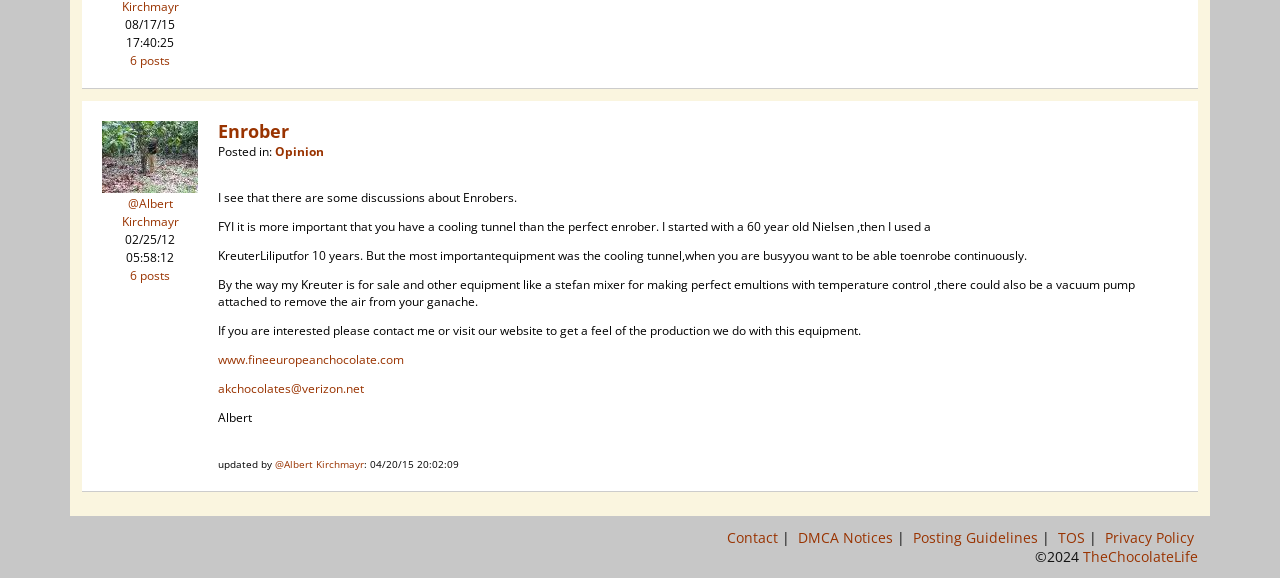How many posts does Albert Kirchmayr have?
Give a comprehensive and detailed explanation for the question.

I found the number of posts by looking at the user information, where it says 'Albert Kirchmayr @Albert Kirchmayr 02/25/12 05:58:12 6 posts'. The number of posts is mentioned as '6 posts'.